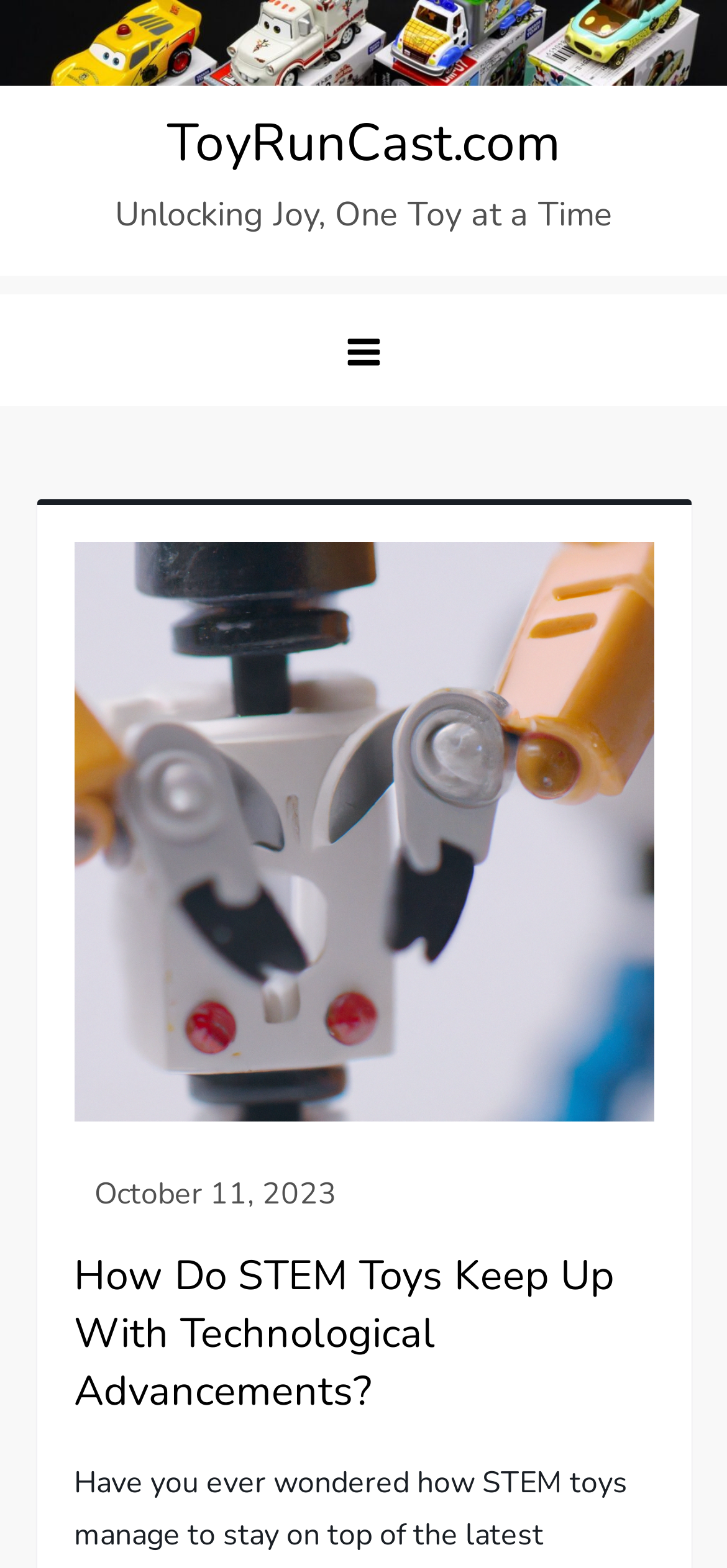How many levels of headings are used on this webpage?
Using the picture, provide a one-word or short phrase answer.

1